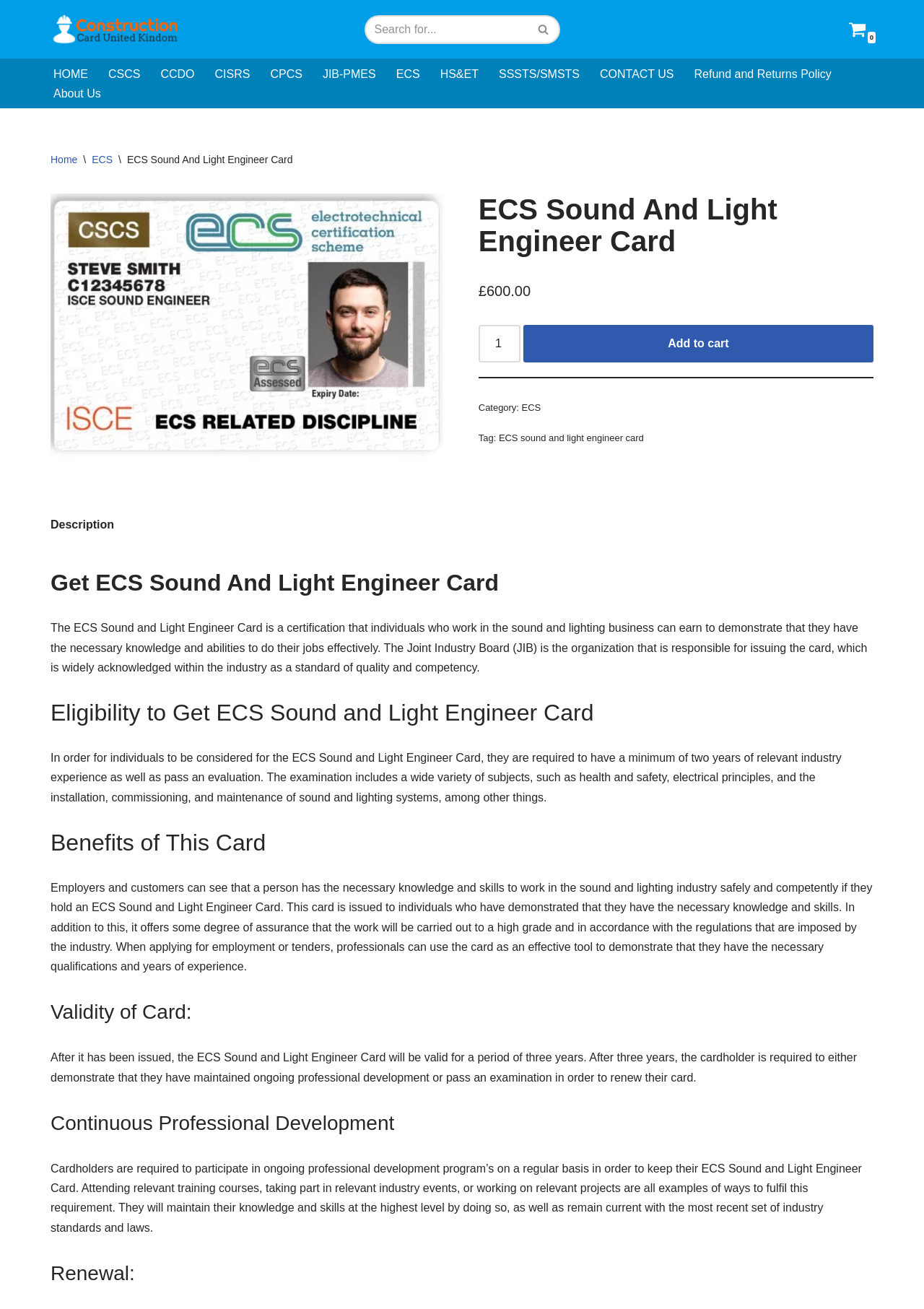Show the bounding box coordinates of the region that should be clicked to follow the instruction: "Search for a product."

[0.394, 0.011, 0.606, 0.033]